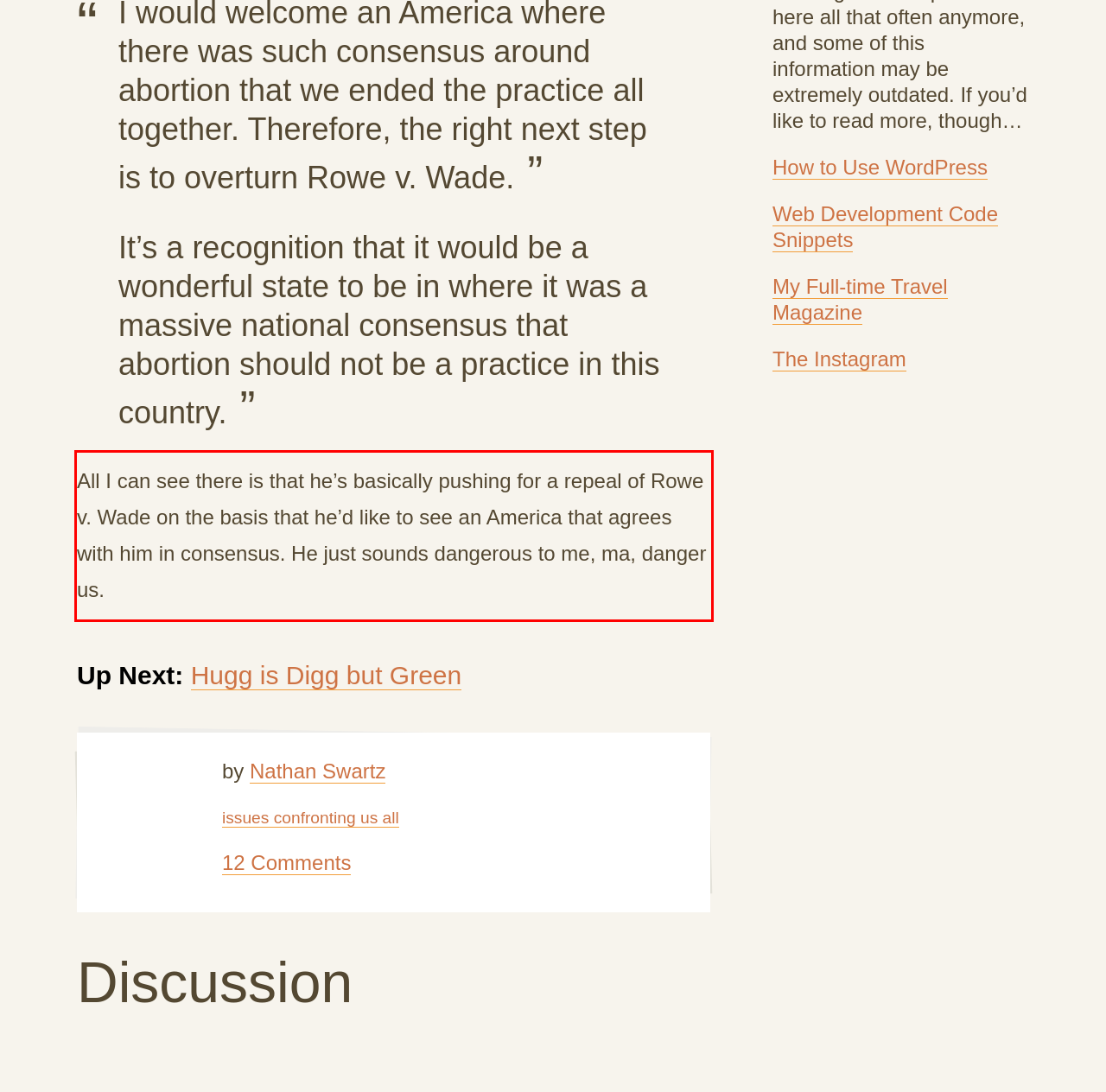Please look at the webpage screenshot and extract the text enclosed by the red bounding box.

All I can see there is that he’s basically pushing for a repeal of Rowe v. Wade on the basis that he’d like to see an America that agrees with him in consensus. He just sounds dangerous to me, ma, danger us.